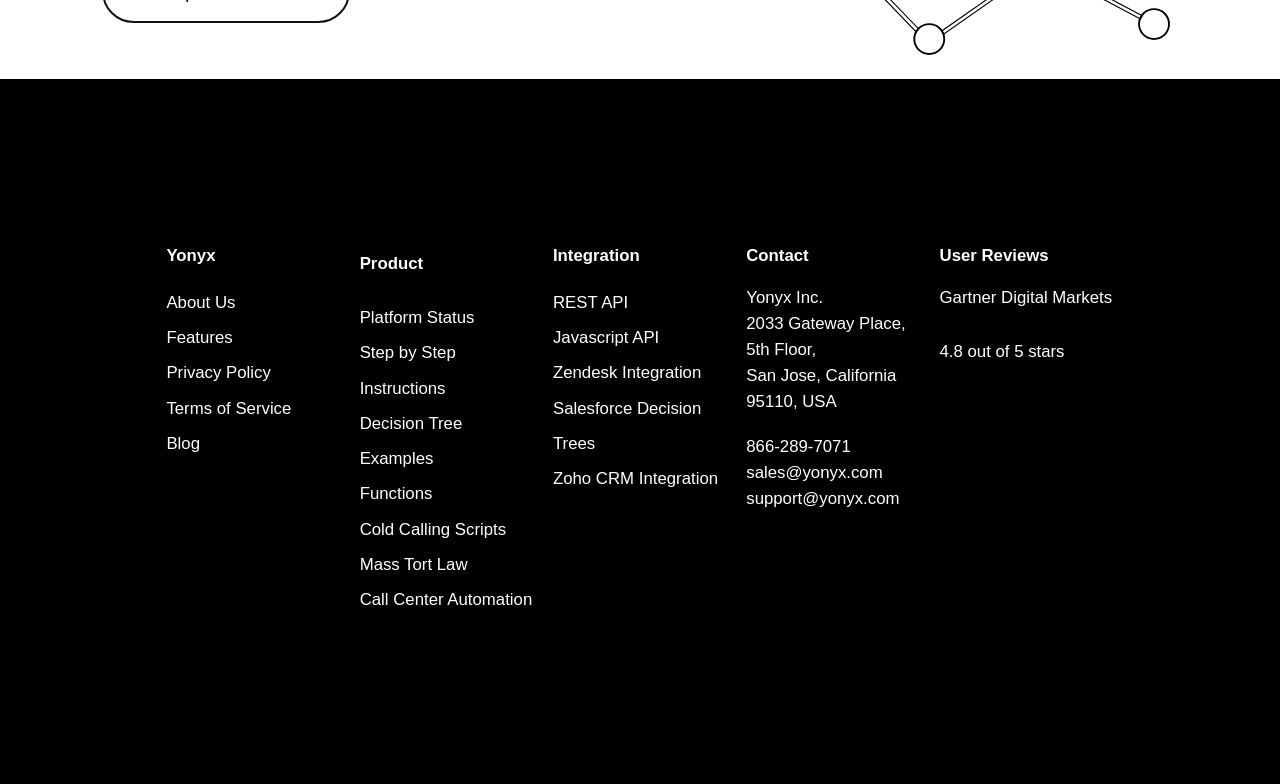Please specify the bounding box coordinates for the clickable region that will help you carry out the instruction: "Contact 'Yonyx Inc.'".

[0.583, 0.367, 0.643, 0.392]